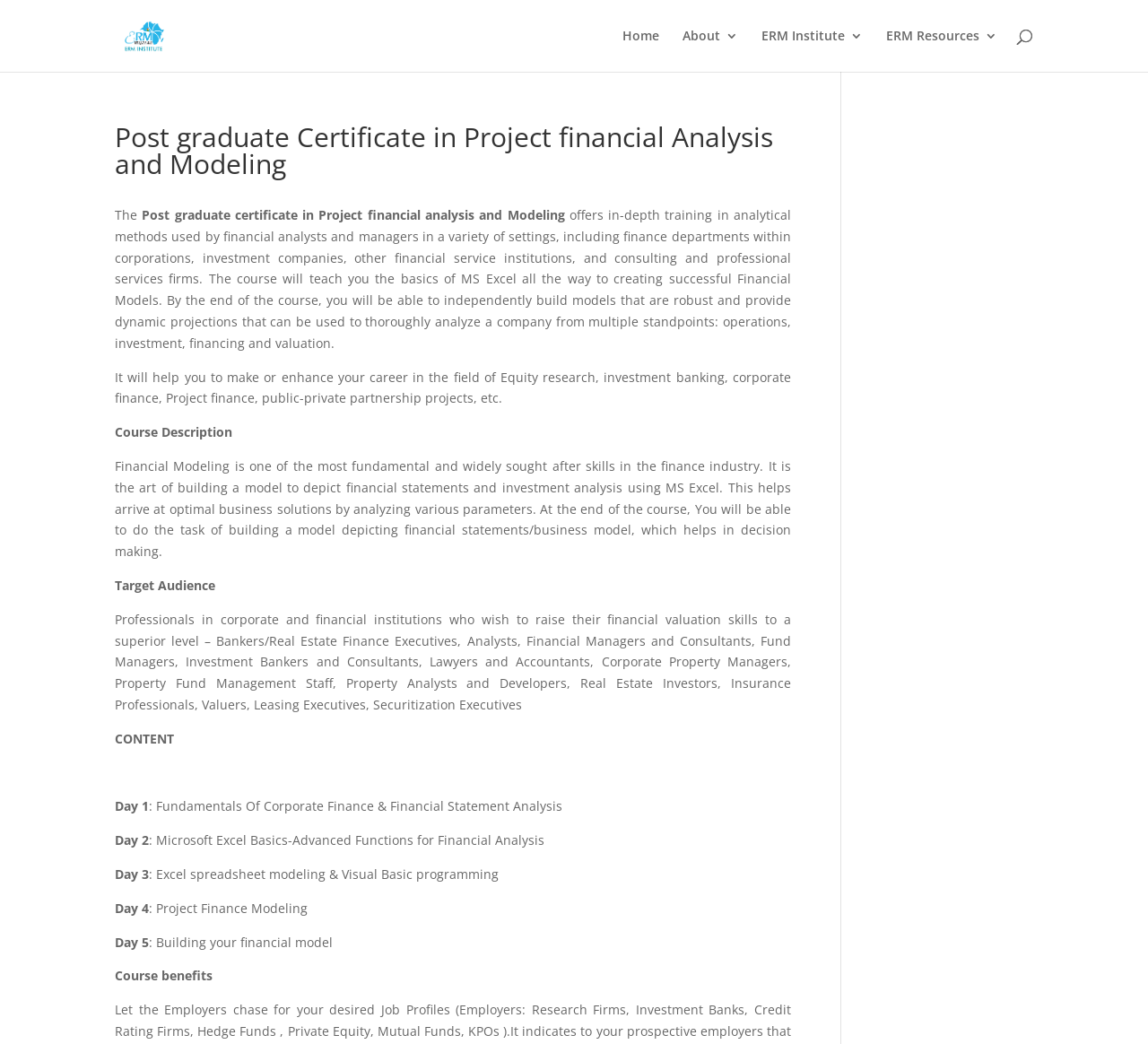Using the provided description Home, find the bounding box coordinates for the UI element. Provide the coordinates in (top-left x, top-left y, bottom-right x, bottom-right y) format, ensuring all values are between 0 and 1.

[0.542, 0.028, 0.574, 0.069]